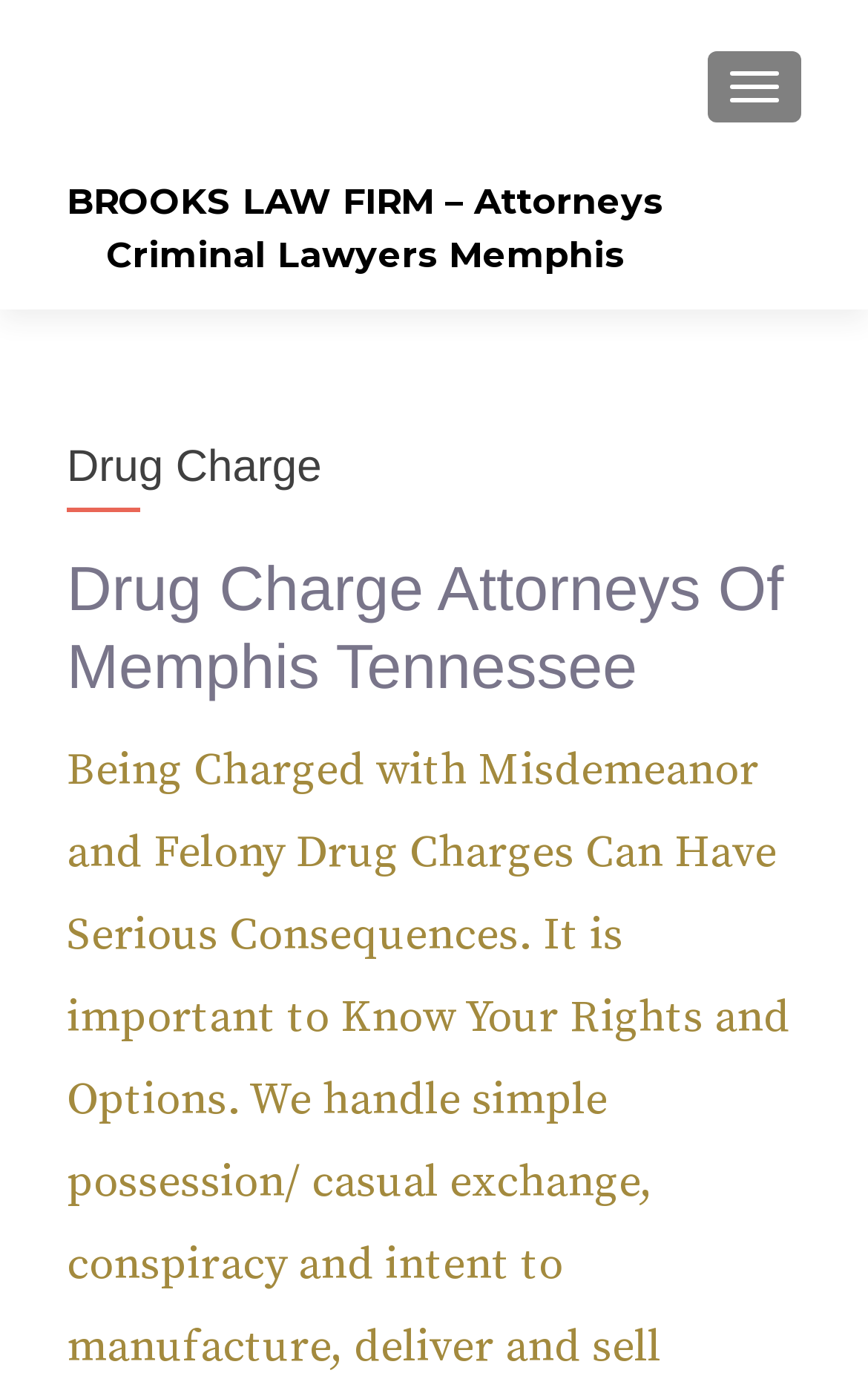Give a concise answer using only one word or phrase for this question:
What is the specific area of criminal law that the attorneys specialize in?

Drug Charge